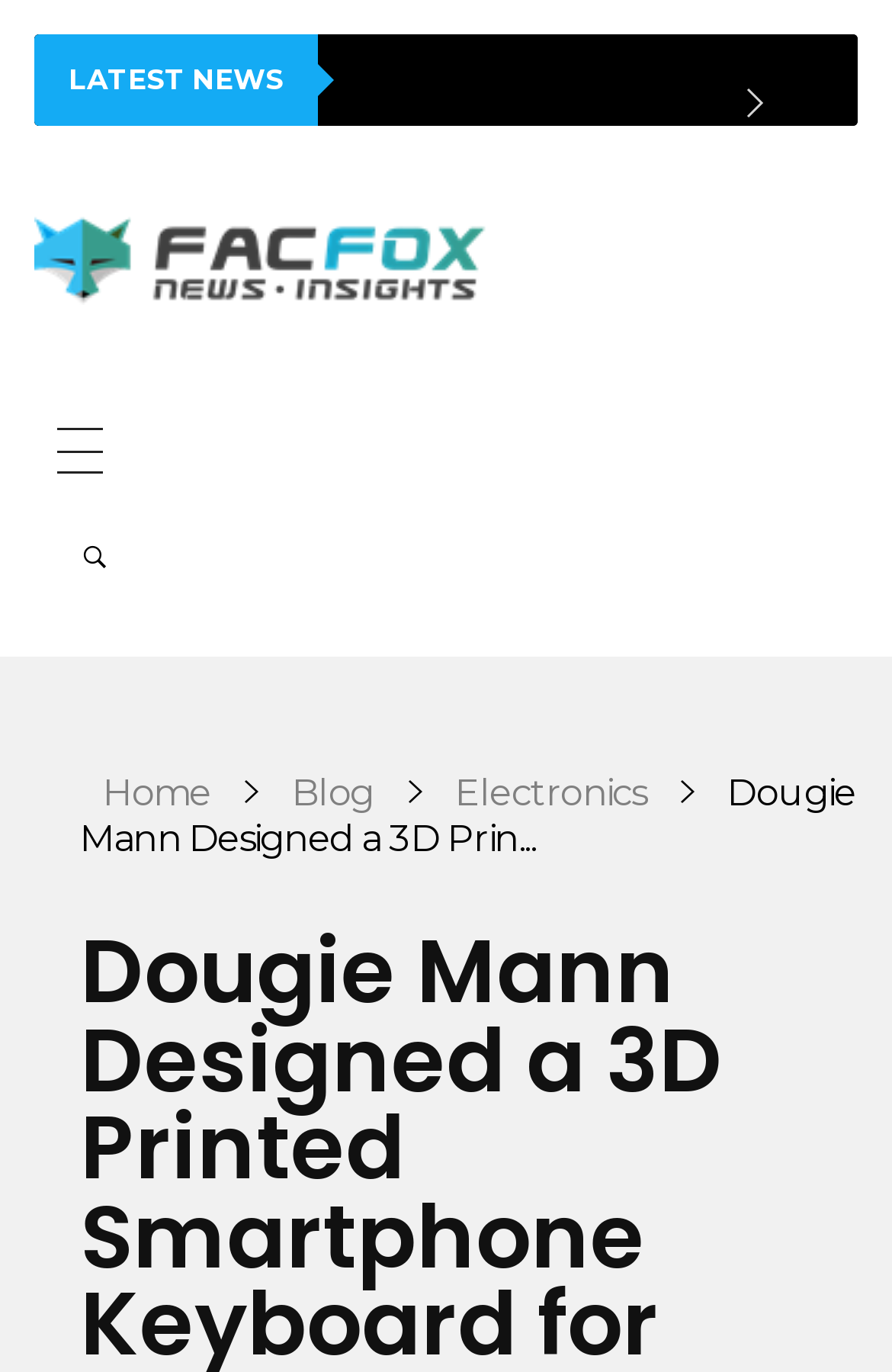What is the icon on the button on the top right?
Provide a detailed and well-explained answer to the question.

I examined the button element on the top right corner of the webpage and found that it has an icon with the description '', which suggests that it is a specific icon.